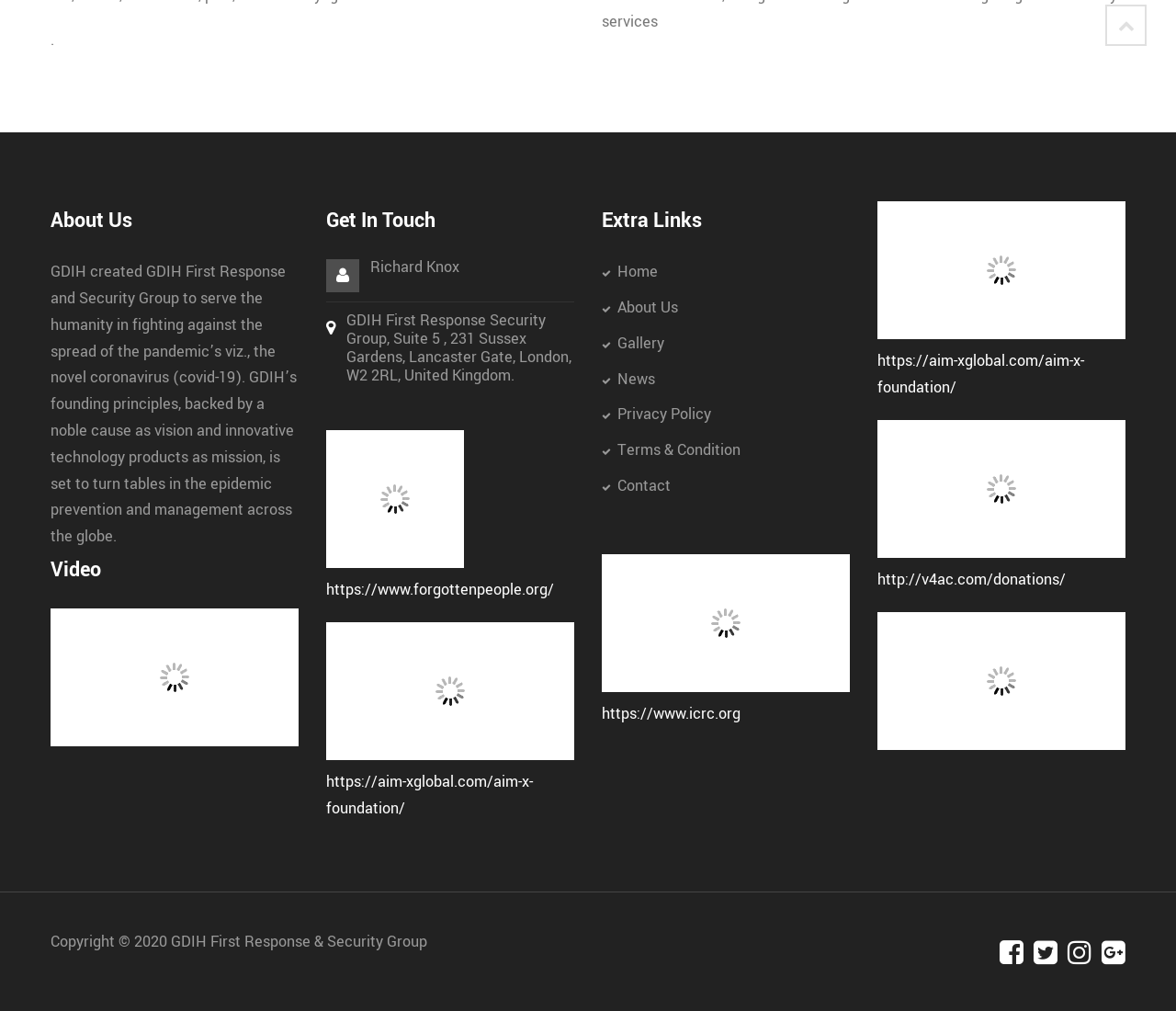Locate the coordinates of the bounding box for the clickable region that fulfills this instruction: "Visit Forgotten People website".

[0.277, 0.573, 0.471, 0.593]